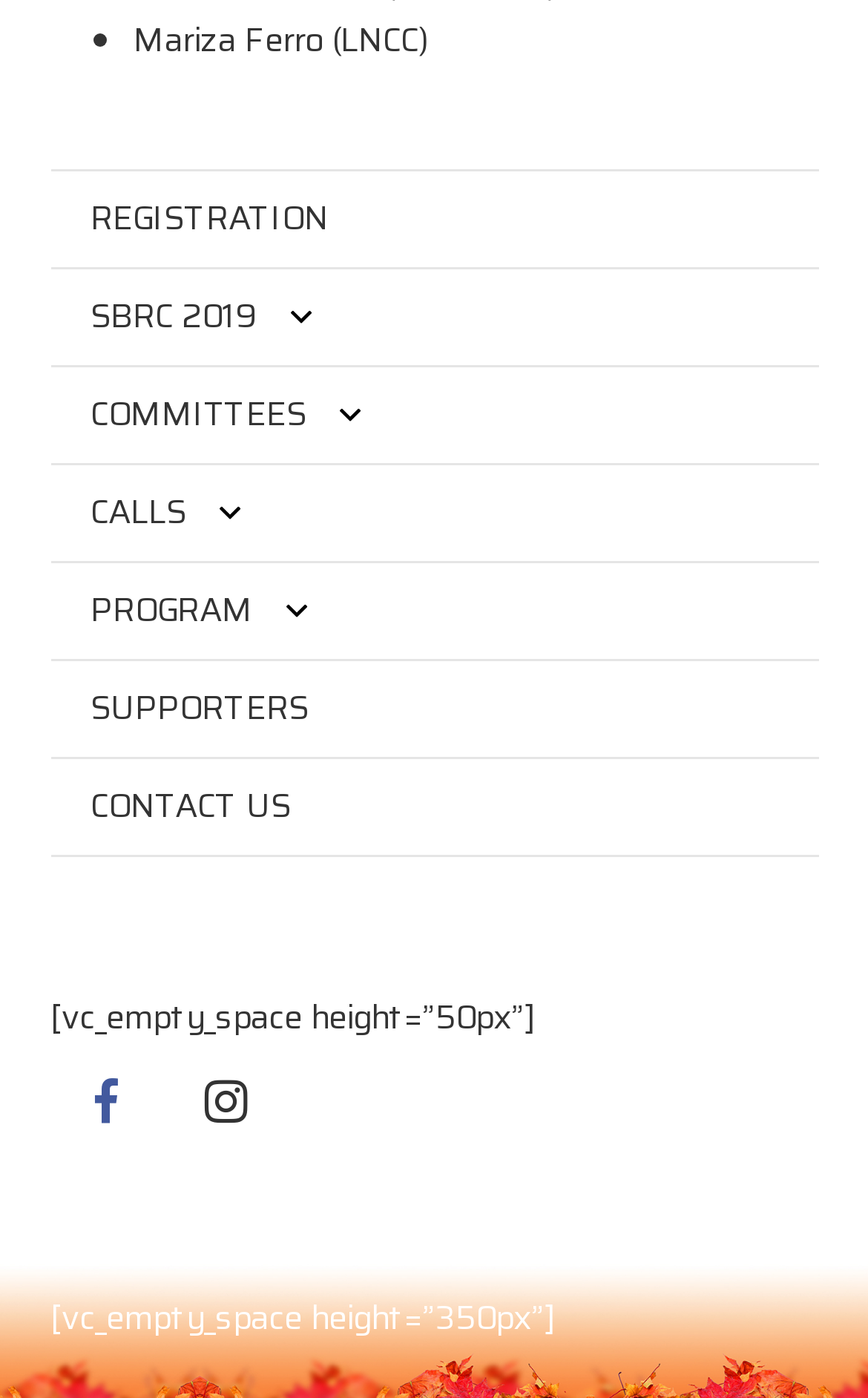Identify the bounding box coordinates for the element you need to click to achieve the following task: "Visit SBRC 2019". The coordinates must be four float values ranging from 0 to 1, formatted as [left, top, right, bottom].

[0.058, 0.191, 0.942, 0.261]